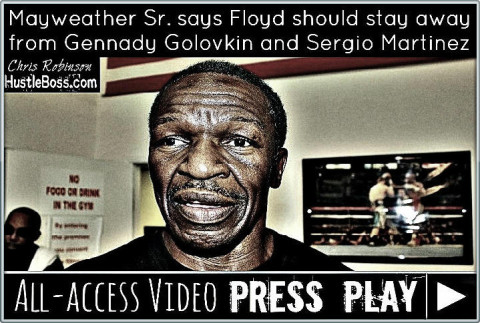Who is the source of the commentary?
Refer to the screenshot and respond with a concise word or phrase.

Chris Robinson